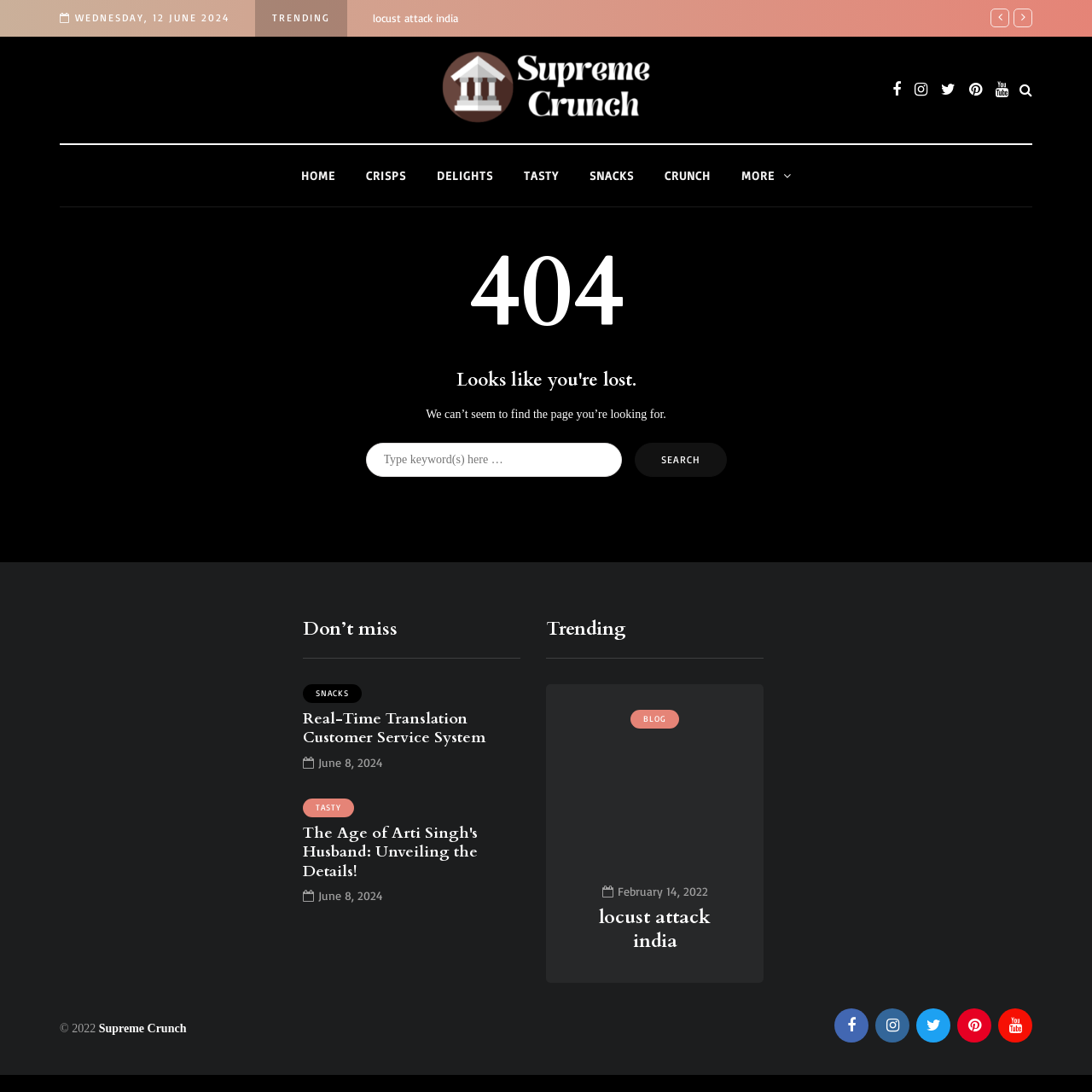Provide a brief response using a word or short phrase to this question:
What type of content is displayed on the webpage?

Blog posts